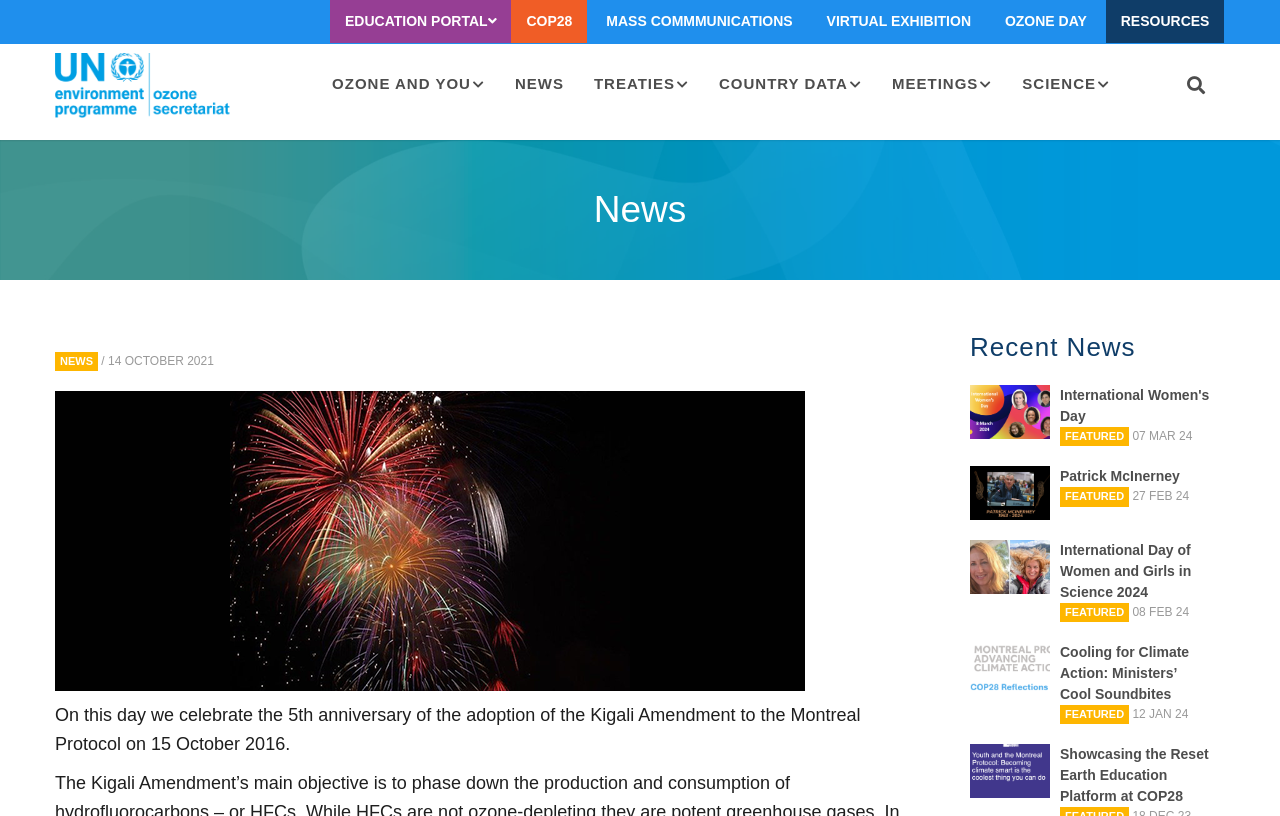Return the bounding box coordinates of the UI element that corresponds to this description: "Treaties". The coordinates must be given as four float numbers in the range of 0 and 1, [left, top, right, bottom].

[0.452, 0.054, 0.55, 0.153]